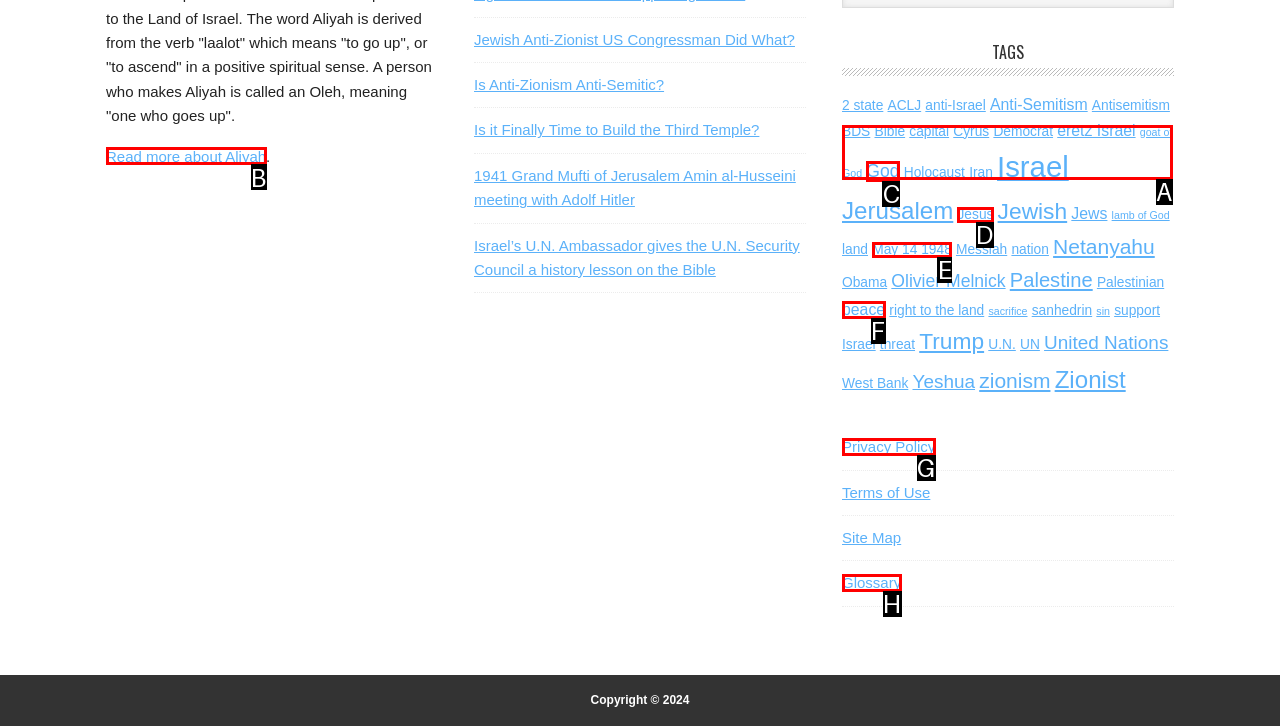Which UI element corresponds to this description: 0761 27 44 22
Reply with the letter of the correct option.

None